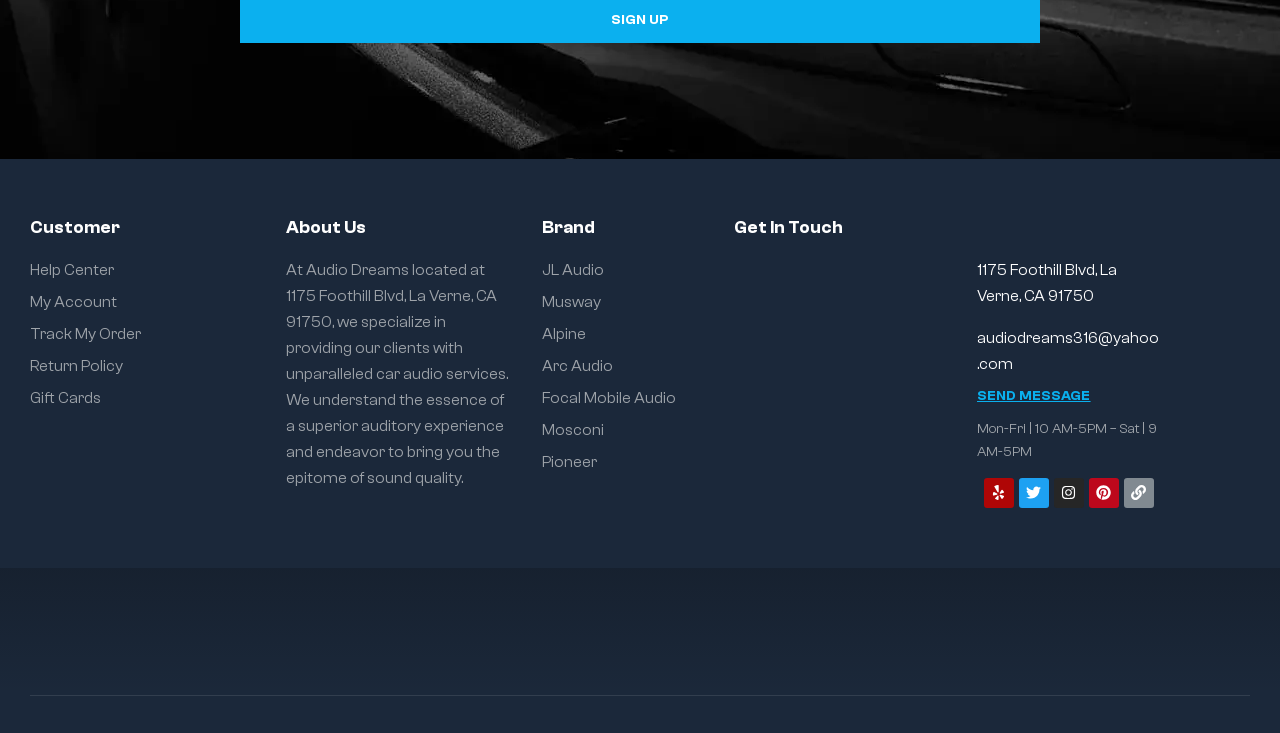Please give the bounding box coordinates of the area that should be clicked to fulfill the following instruction: "Check Yelp". The coordinates should be in the format of four float numbers from 0 to 1, i.e., [left, top, right, bottom].

[0.769, 0.652, 0.792, 0.693]